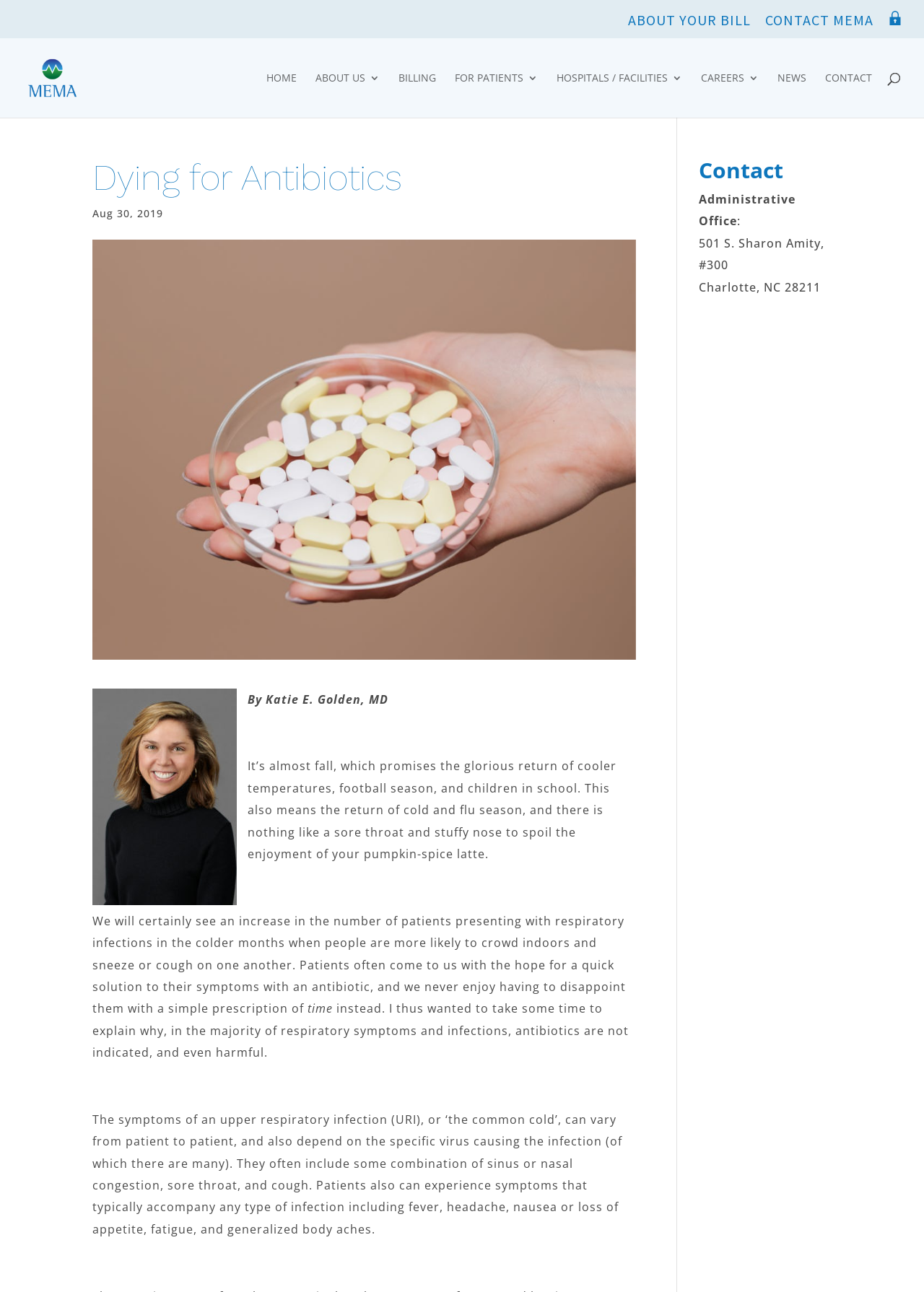Reply to the question below using a single word or brief phrase:
What is the date of the article?

Aug 30, 2019